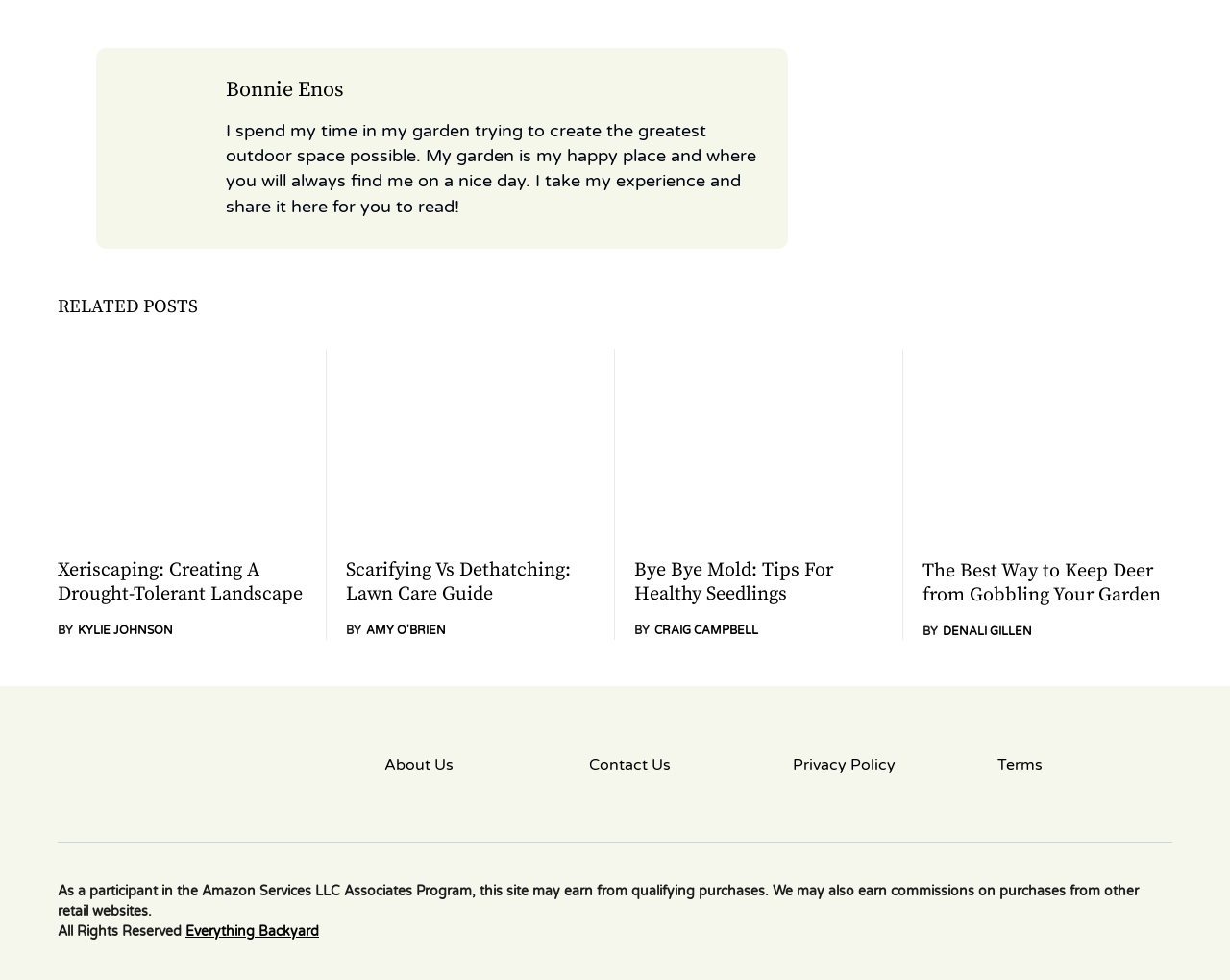How many related posts are there?
Analyze the screenshot and provide a detailed answer to the question.

I counted the number of articles under the 'RELATED POSTS' section, and there are four articles with headings and links, indicating that there are four related posts.